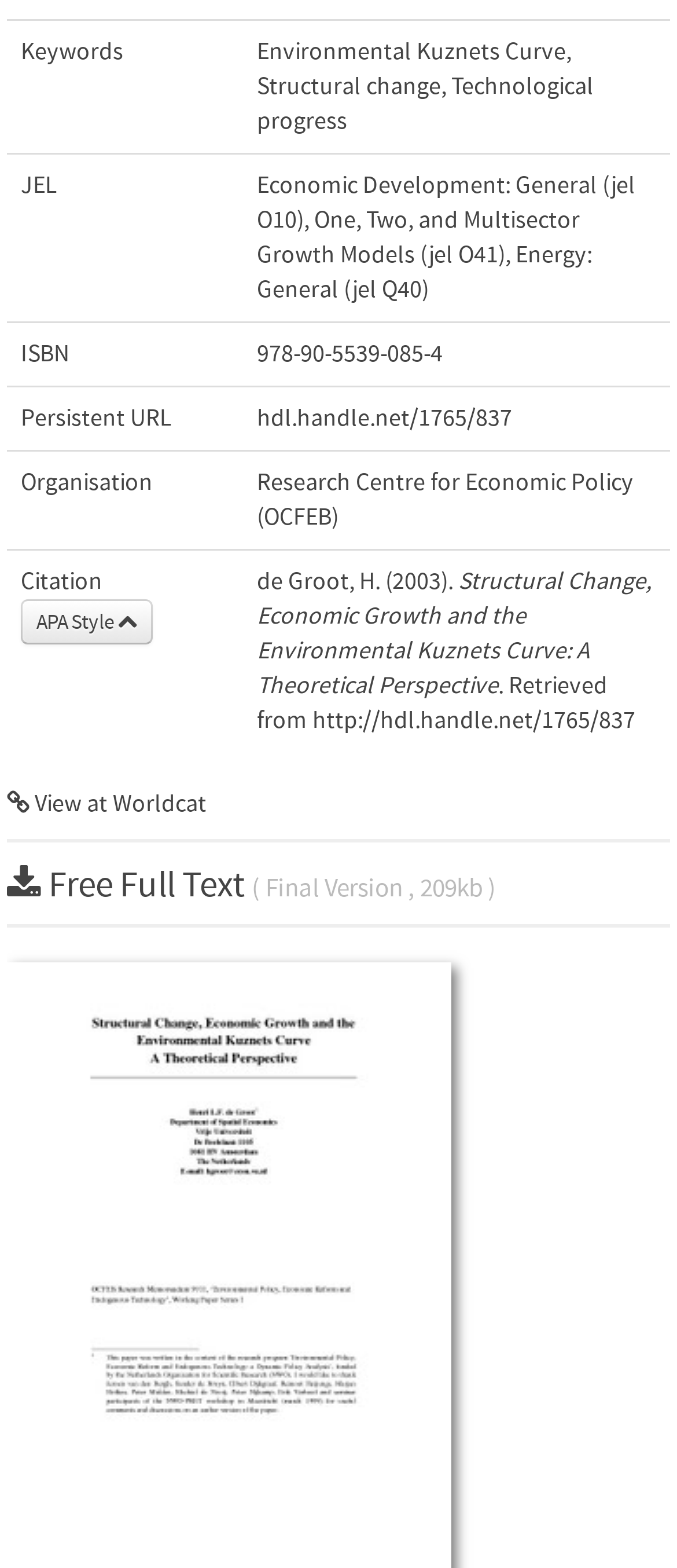Reply to the question with a brief word or phrase: What is the persistent URL of the book?

hdl.handle.net/1765/837